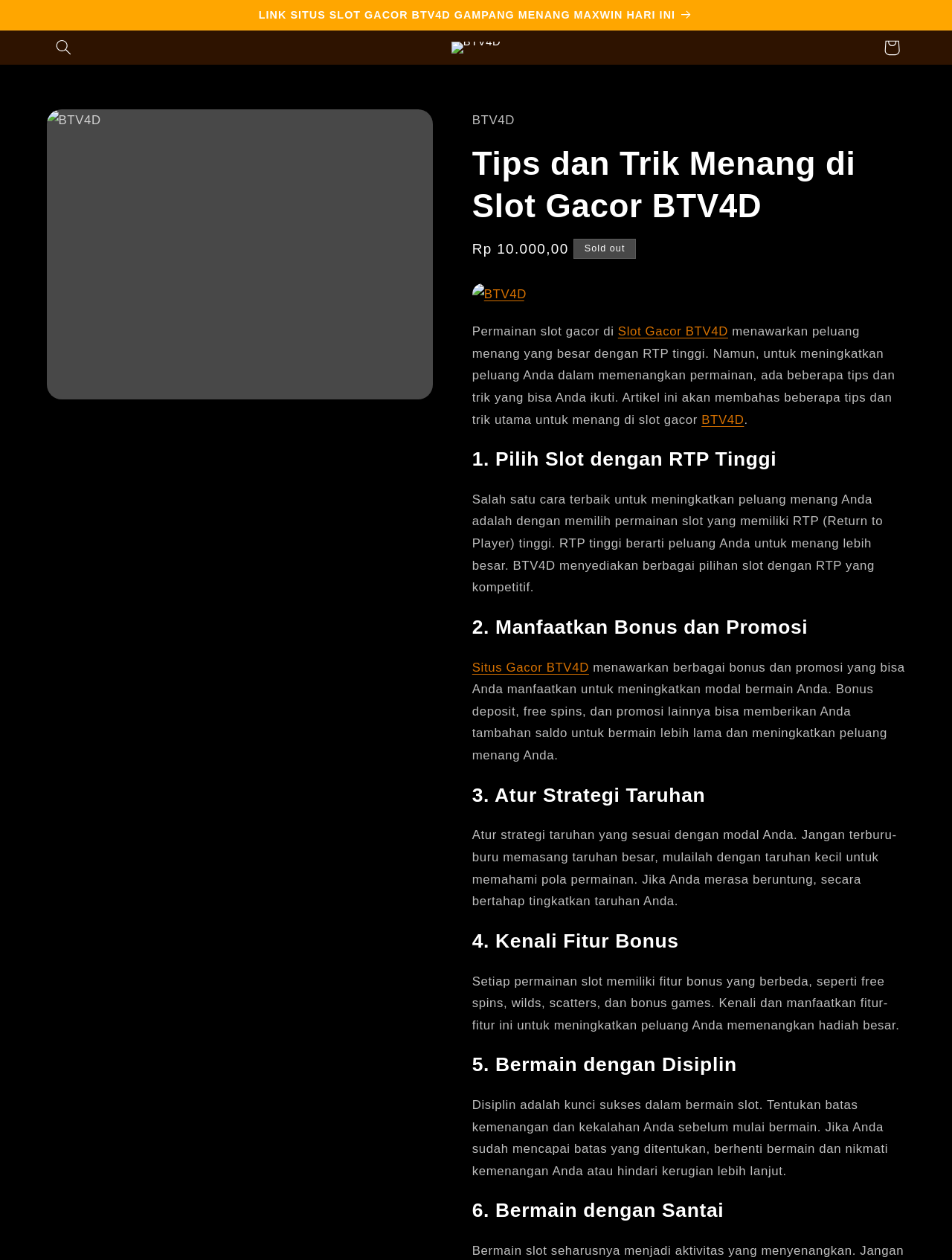What is the purpose of the 'Search' button?
Answer the question with a single word or phrase, referring to the image.

To search